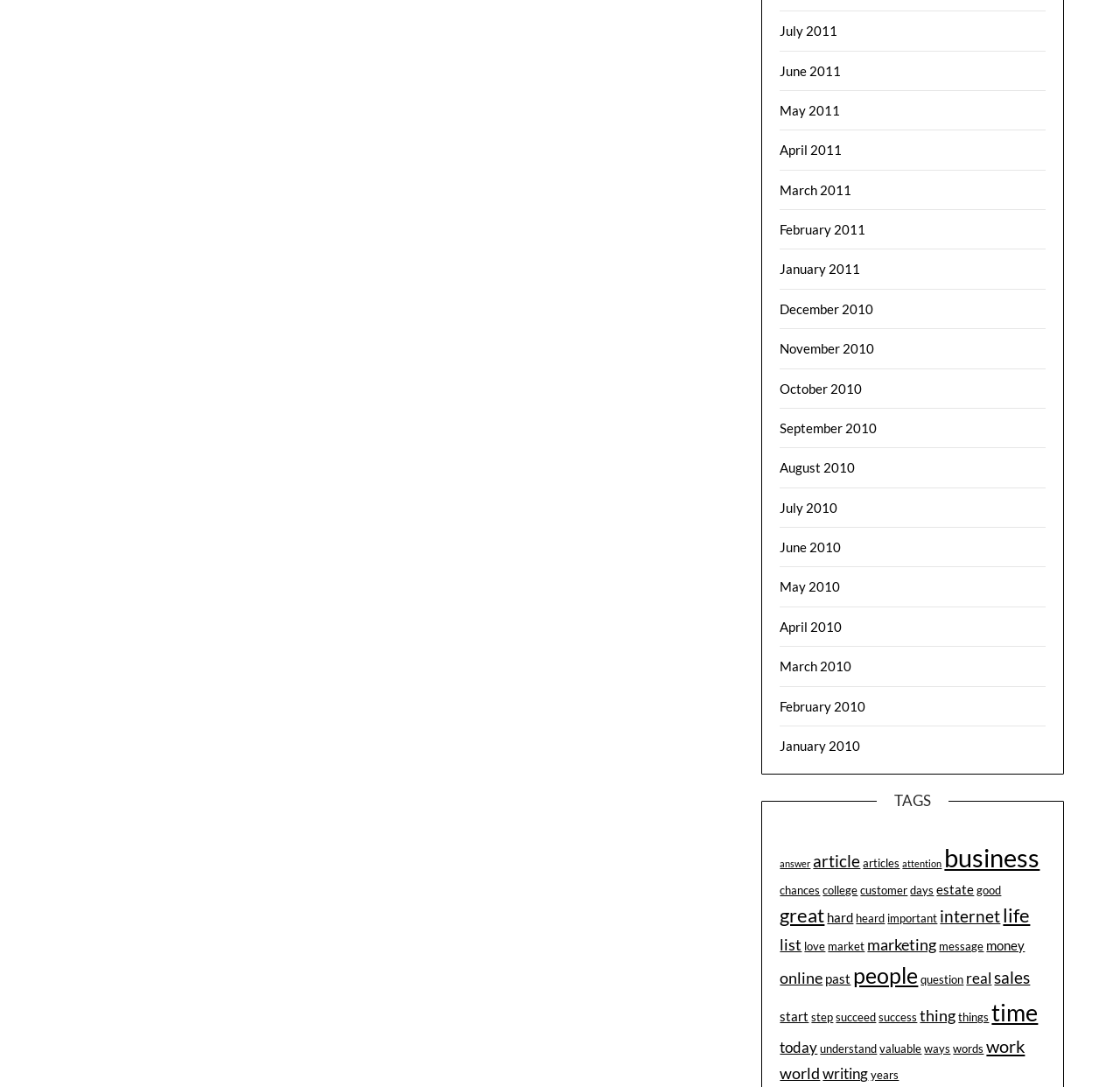Identify the bounding box for the UI element described as: "July 2011". The coordinates should be four float numbers between 0 and 1, i.e., [left, top, right, bottom].

[0.696, 0.021, 0.748, 0.036]